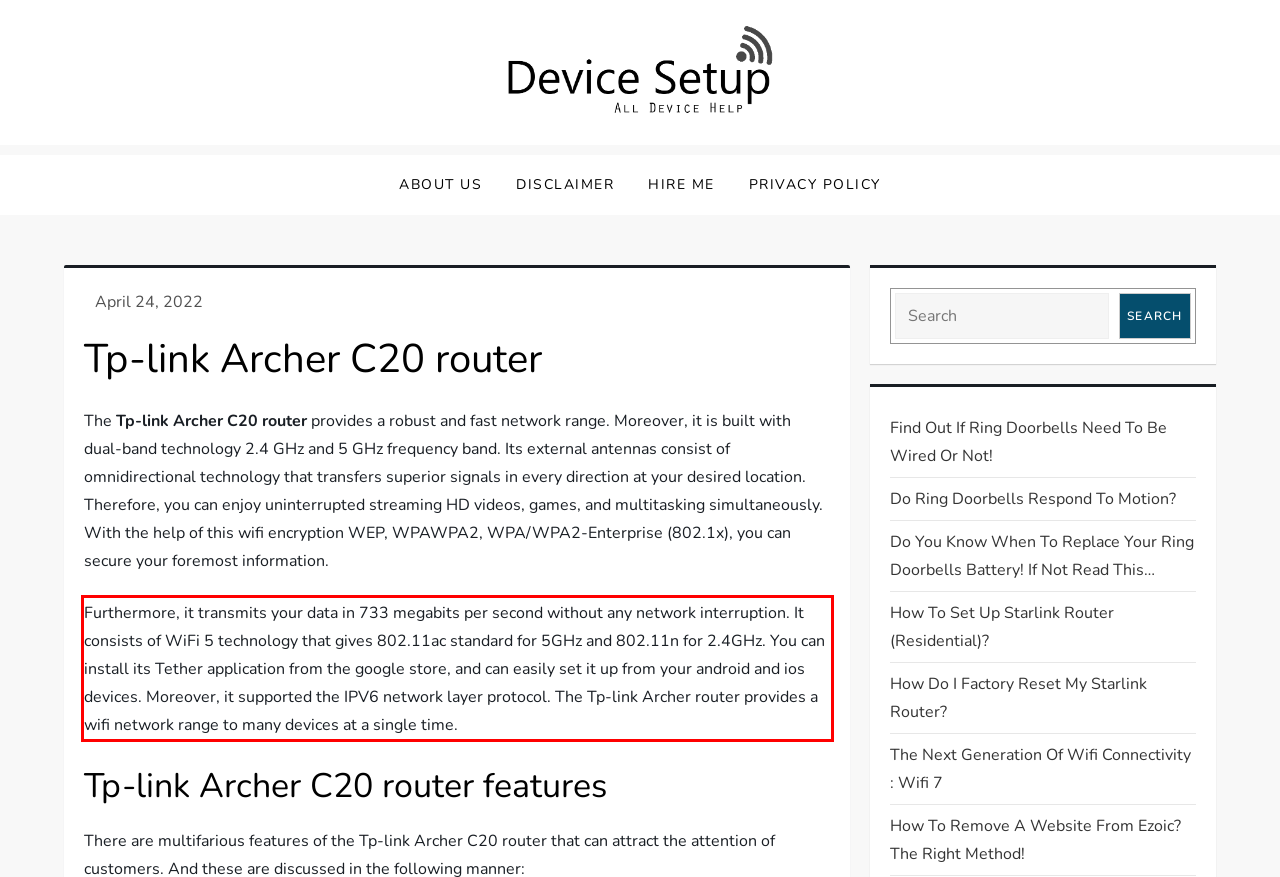Please perform OCR on the text content within the red bounding box that is highlighted in the provided webpage screenshot.

Furthermore, it transmits your data in 733 megabits per second without any network interruption. It consists of WiFi 5 technology that gives 802.11ac standard for 5GHz and 802.11n for 2.4GHz. You can install its Tether application from the google store, and can easily set it up from your android and ios devices. Moreover, it supported the IPV6 network layer protocol. The Tp-link Archer router provides a wifi network range to many devices at a single time.